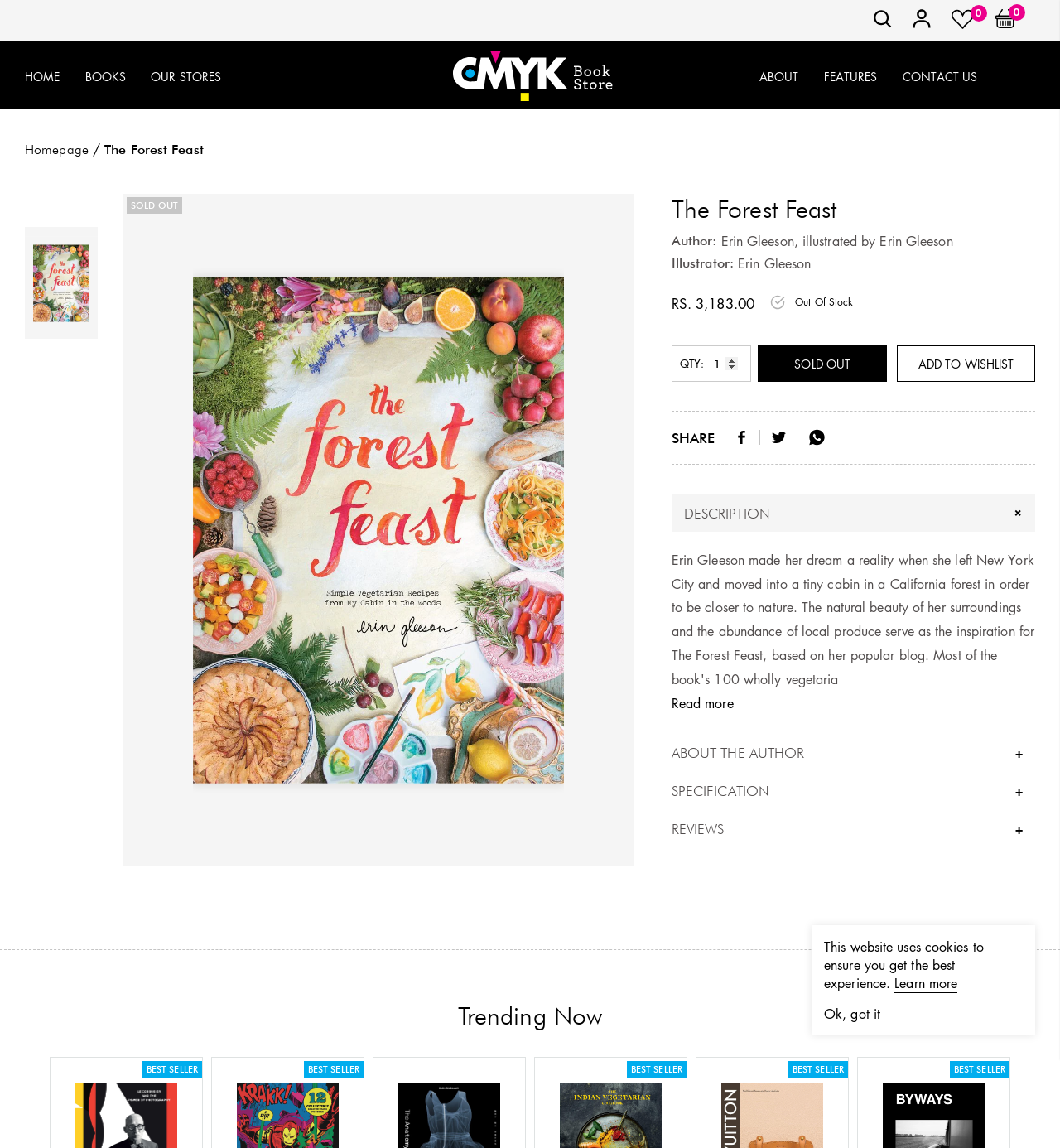What is the name of the illustrator of this book?
Kindly offer a comprehensive and detailed response to the question.

I found the answer by looking at the static text element with the text 'Illustrator: Erin Gleeson' which is located below the author information, indicating that Erin Gleeson is also the illustrator of the book.